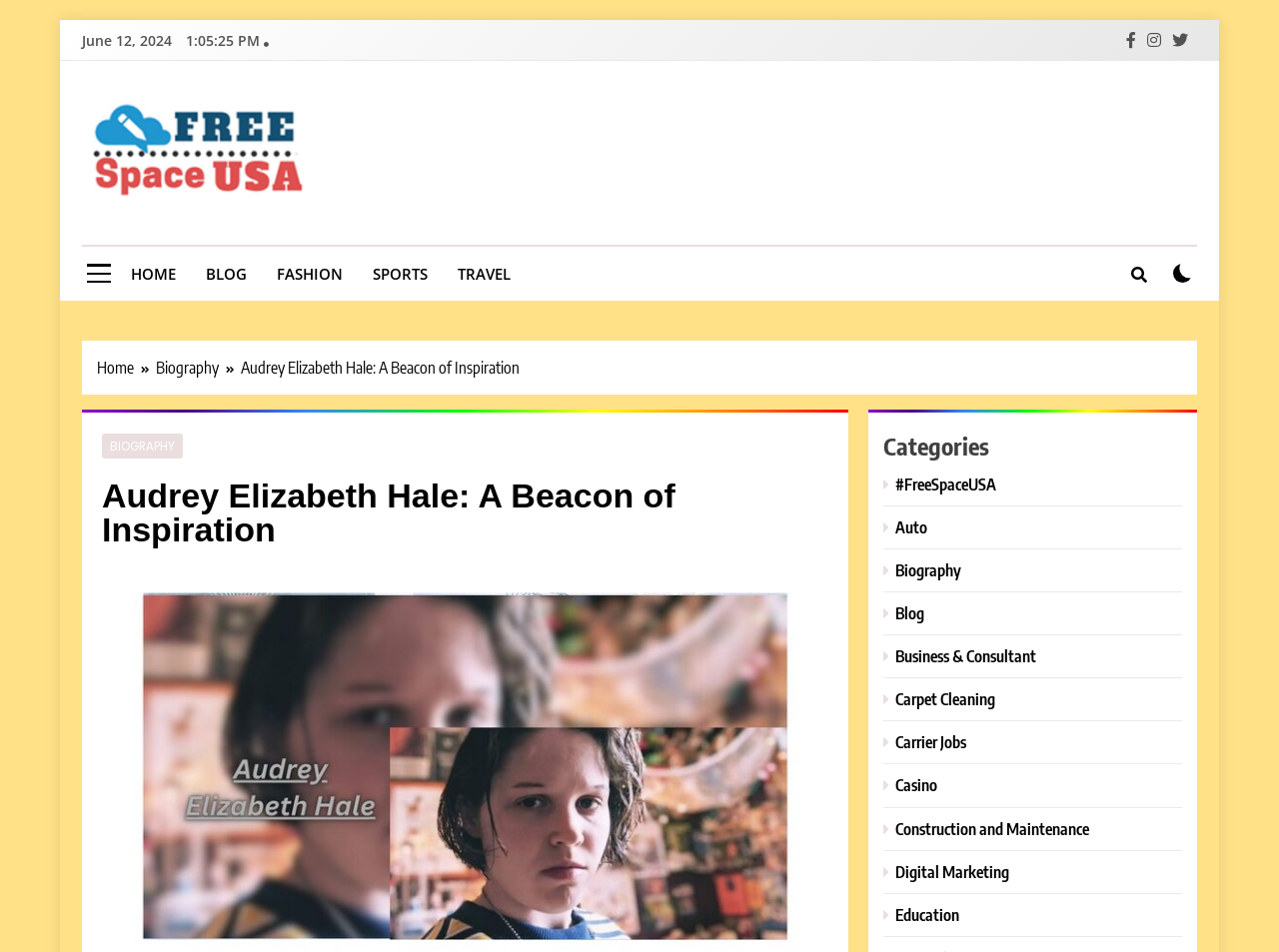What is the date displayed on the webpage?
Can you provide a detailed and comprehensive answer to the question?

I found the date by looking at the StaticText element with the text 'June 12, 2024' located at [0.064, 0.032, 0.134, 0.052].